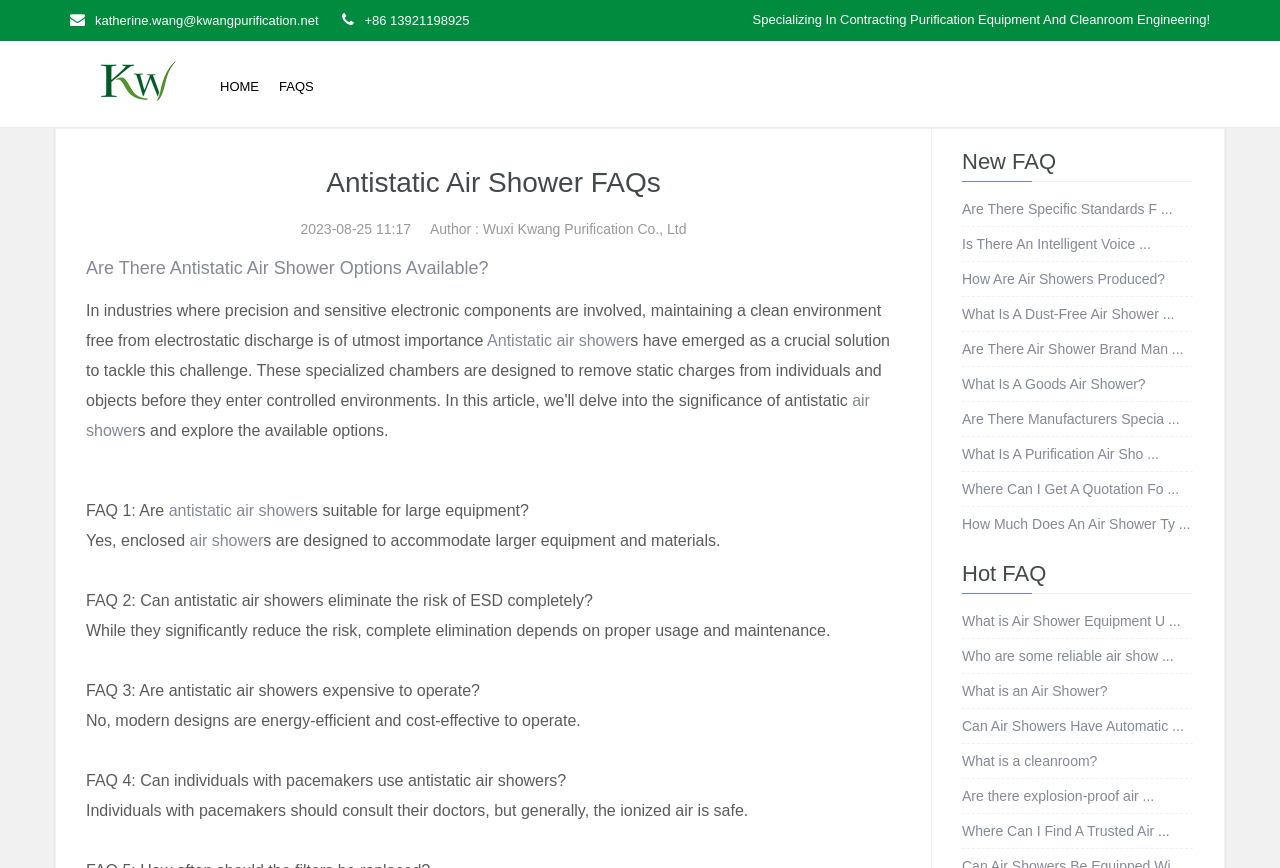Refer to the image and provide a thorough answer to this question:
What is the topic of the first FAQ?

The first FAQ is titled 'Are There Antistatic Air Shower Options Available?' and it discusses the availability of antistatic air shower options.